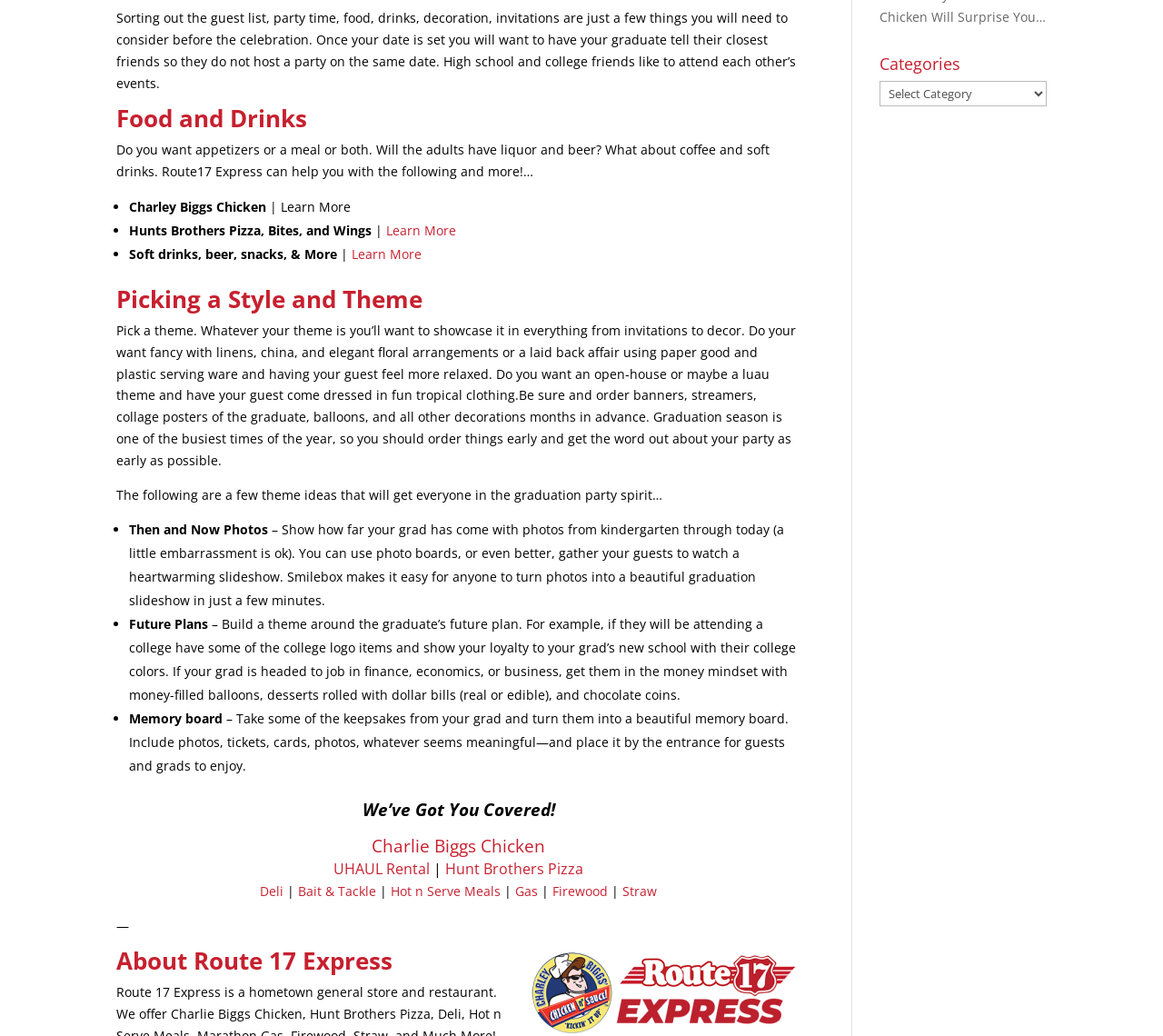Locate the bounding box coordinates for the element described below: "Charlie Biggs Chicken". The coordinates must be four float values between 0 and 1, formatted as [left, top, right, bottom].

[0.32, 0.805, 0.469, 0.827]